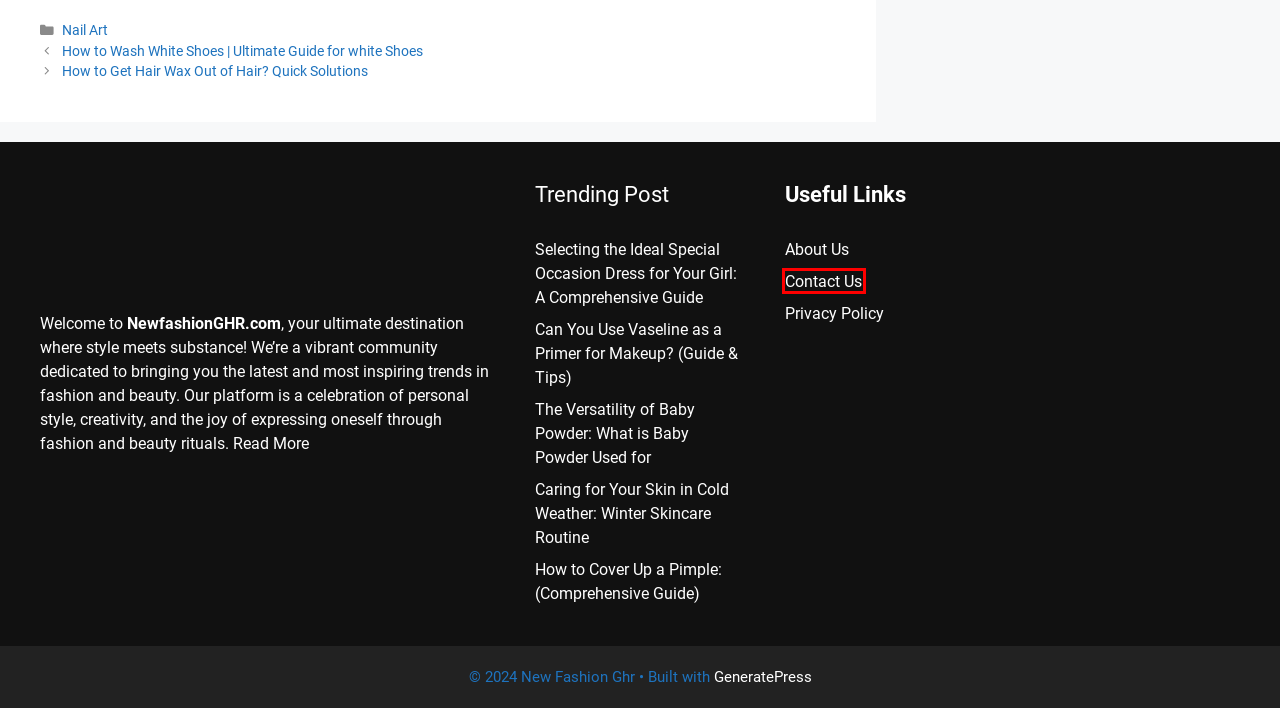Examine the screenshot of the webpage, which has a red bounding box around a UI element. Select the webpage description that best fits the new webpage after the element inside the red bounding box is clicked. Here are the choices:
A. The Versatility of Baby Powder: What is Baby Powder Used for
B. How to Get Hair Wax Out of Hair? Quick Solutions
C. Selecting the Ideal Special Occasion Dress for Your Girl: A Comprehensive Guide
D. About Us
E. Caring for Your Skin in Cold Weather: Winter Skincare Routine
F. Privacy Policy
G. How to Wash White Shoes | Ultimate Guide for White Shoes
H. Contact Us

H